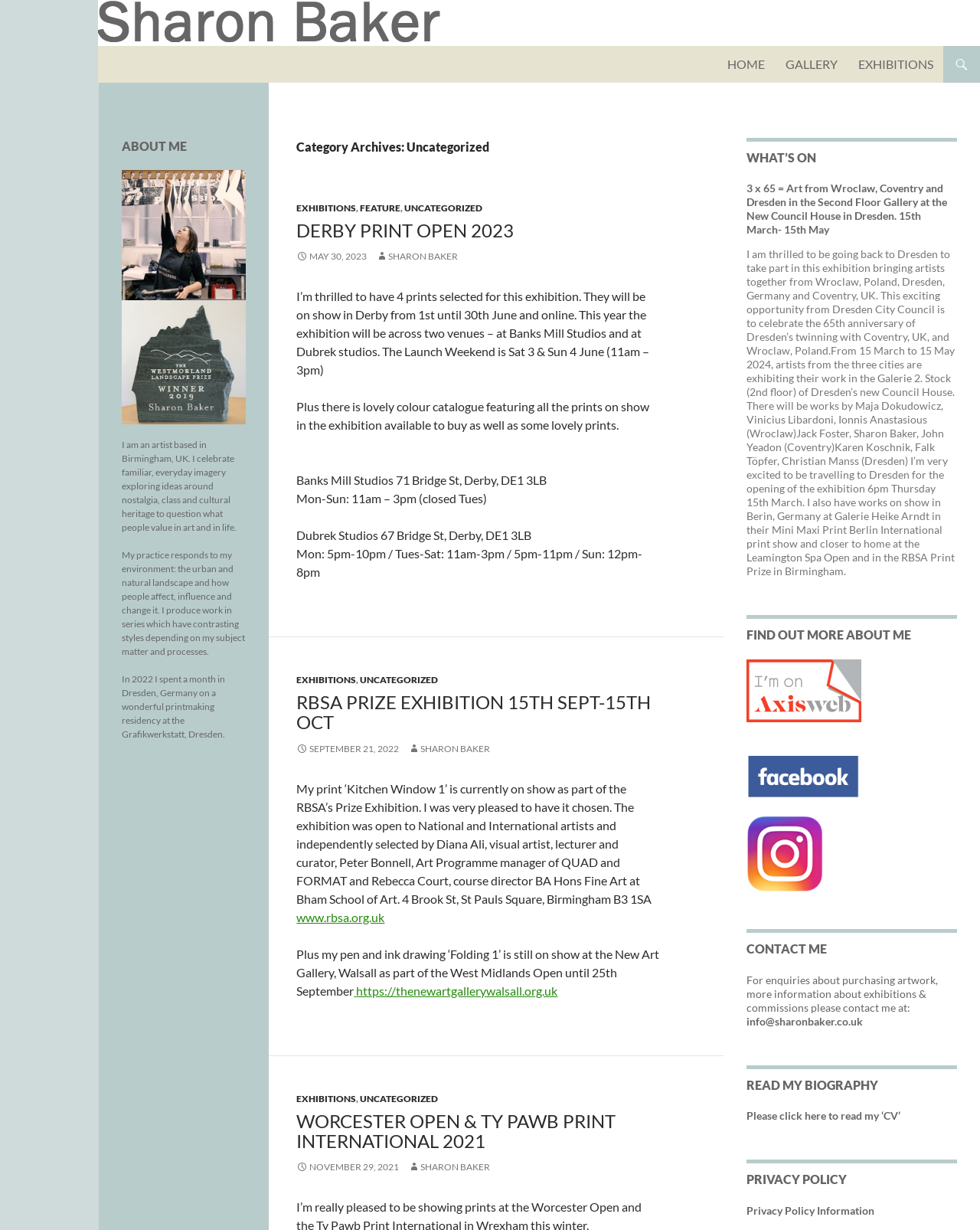Please pinpoint the bounding box coordinates for the region I should click to adhere to this instruction: "read more about the 'DERBY PRINT OPEN 2023' exhibition".

[0.303, 0.179, 0.673, 0.196]